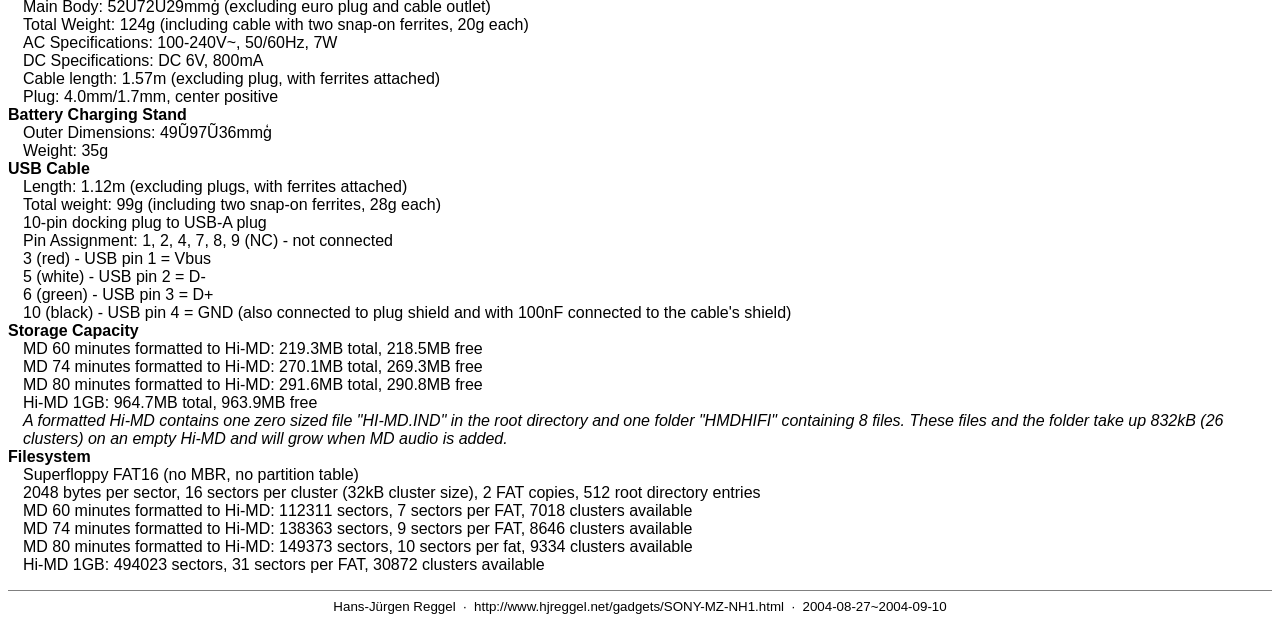What is the storage capacity of the Hi-MD 1GB?
Look at the image and answer with only one word or phrase.

964.7MB